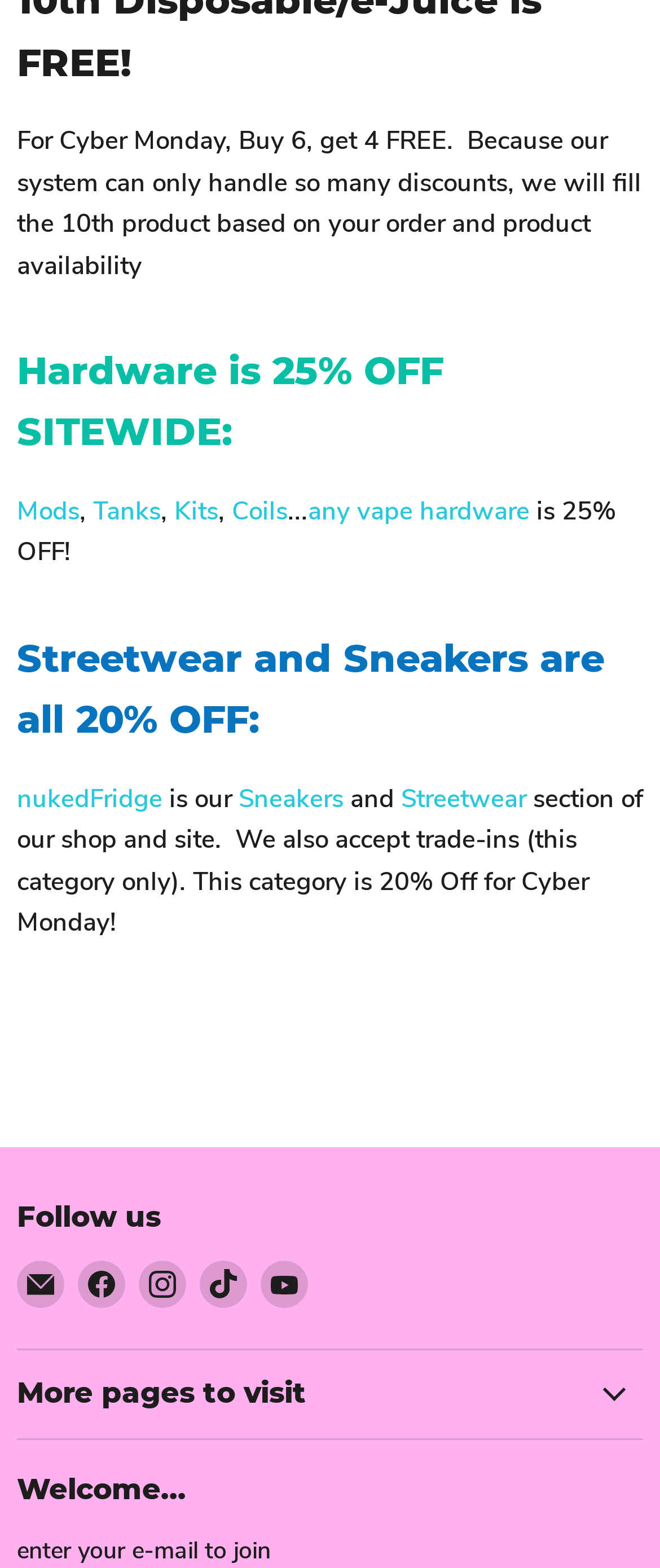Find the bounding box coordinates for the element that must be clicked to complete the instruction: "Explore Streetwear and Sneakers". The coordinates should be four float numbers between 0 and 1, indicated as [left, top, right, bottom].

[0.608, 0.498, 0.808, 0.52]